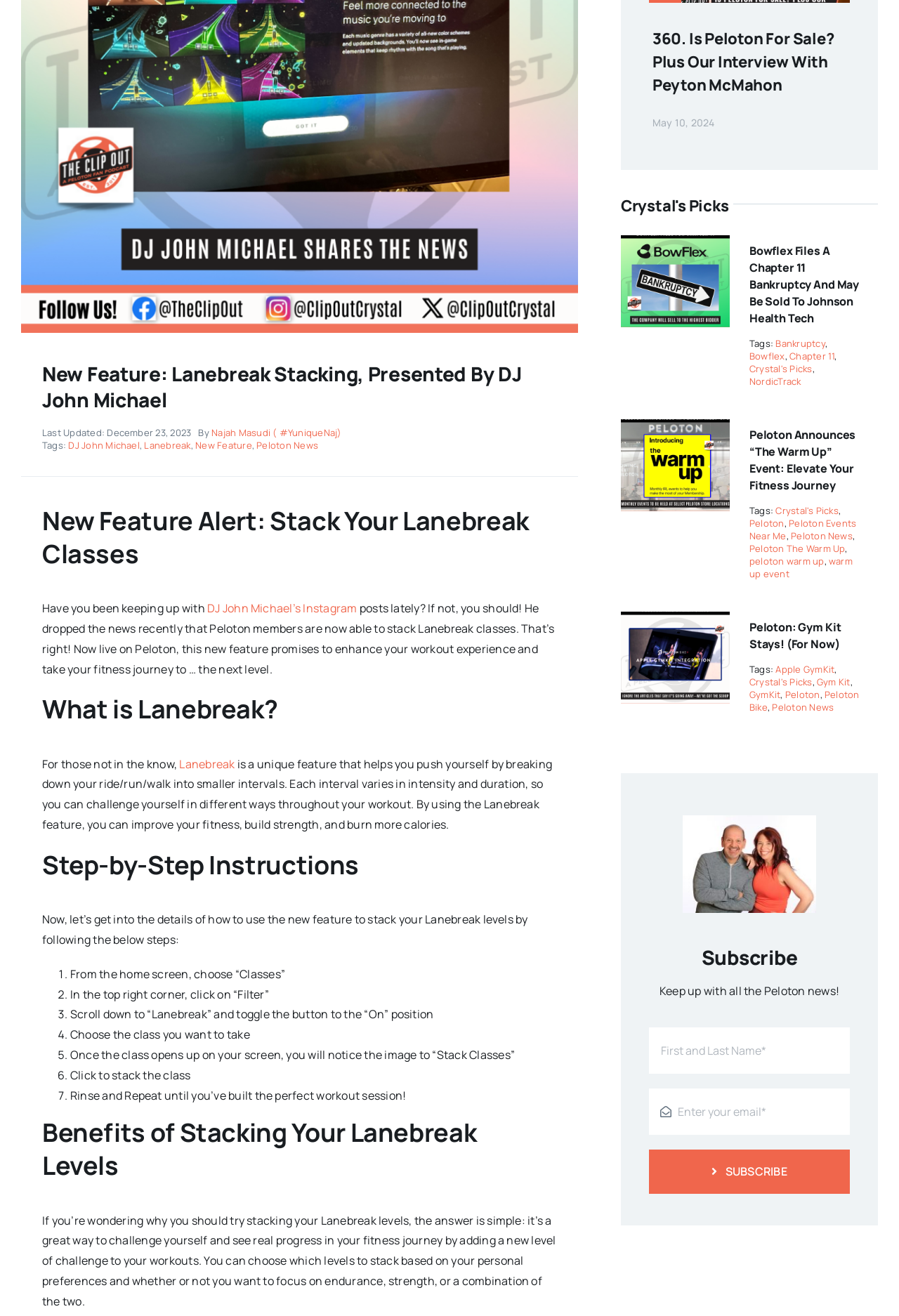Using the element description: "name="email" placeholder="Enter your email*"", determine the bounding box coordinates for the specified UI element. The coordinates should be four float numbers between 0 and 1, [left, top, right, bottom].

[0.722, 0.827, 0.945, 0.862]